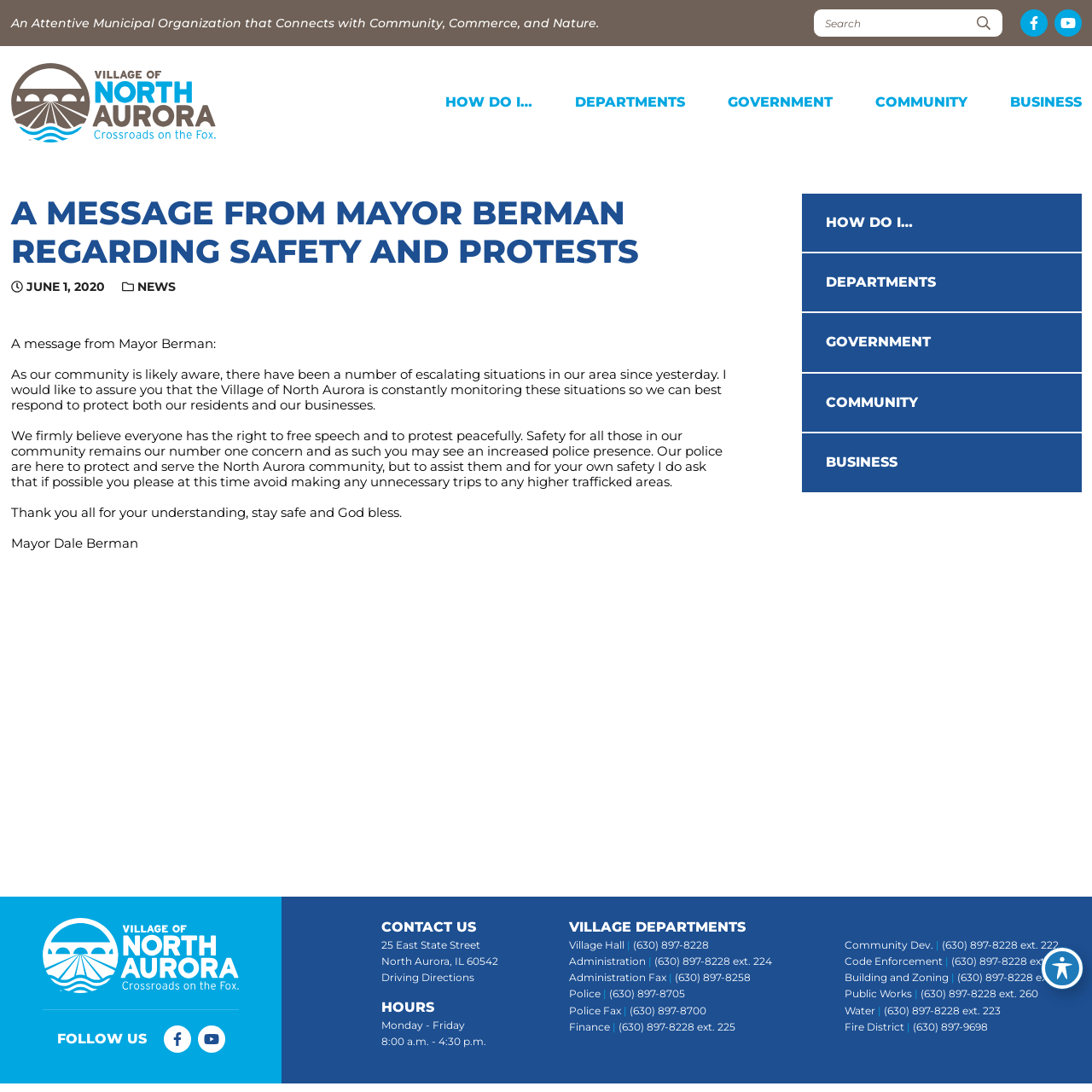What are the hours of operation for the Village Hall?
Using the image, elaborate on the answer with as much detail as possible.

The hours of operation for the Village Hall can be found in the HOURS section of the webpage, which specifies the hours as Monday - Friday, 8:00 a.m. - 4:30 p.m.